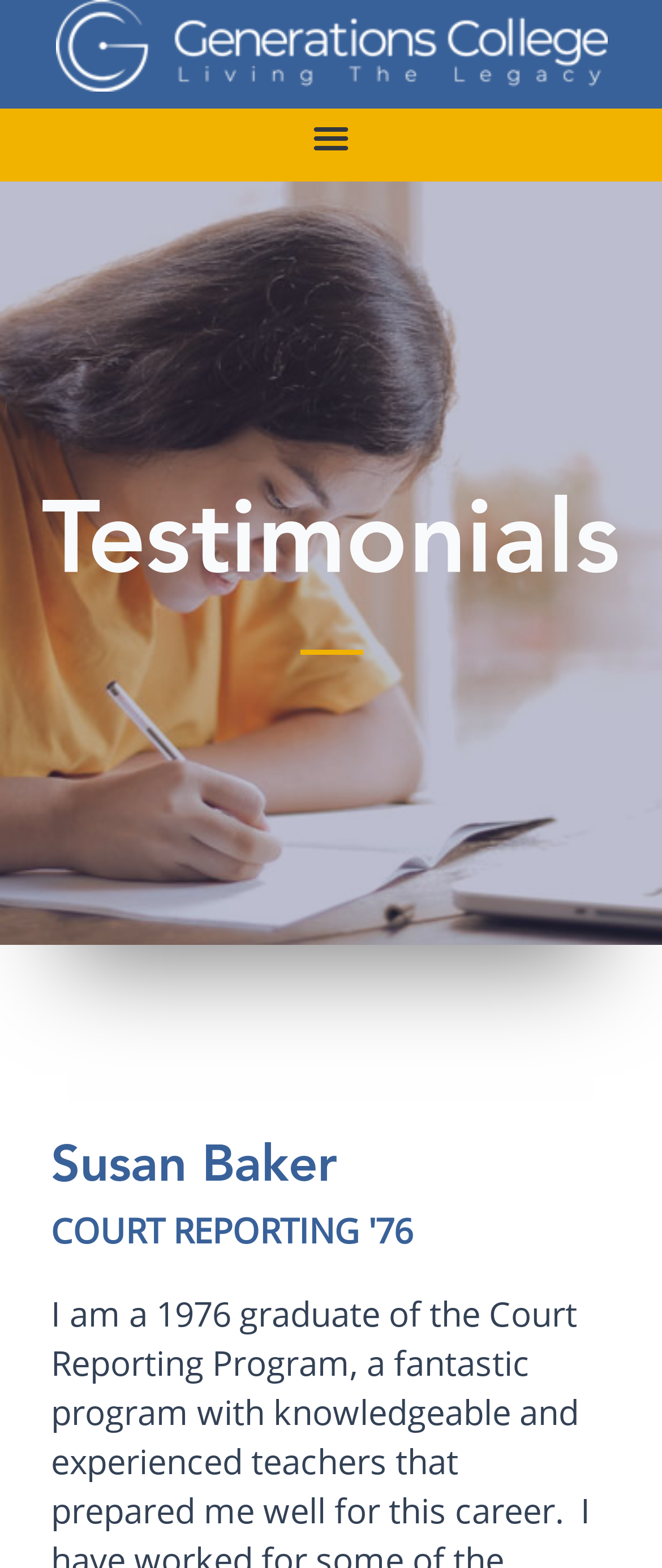Write a detailed summary of the webpage, including text, images, and layout.

The webpage is about Susan Baker, a 1976 graduate of the Court Reporting Program, and features her testimonial about the program. At the top left of the page, there is a Generations College logo, which is also a link. Next to the logo, on the top right, there is a menu toggle button. 

Below the logo and the menu toggle button, there is a heading that reads "Testimonials", which spans almost the entire width of the page. 

Further down, there is a section dedicated to Susan Baker's testimonial. Her name "Susan Baker" is displayed prominently, followed by another heading that reads "COURT REPORTING '76", which is also a link. This link is positioned below her name and takes up about half of the page's width.